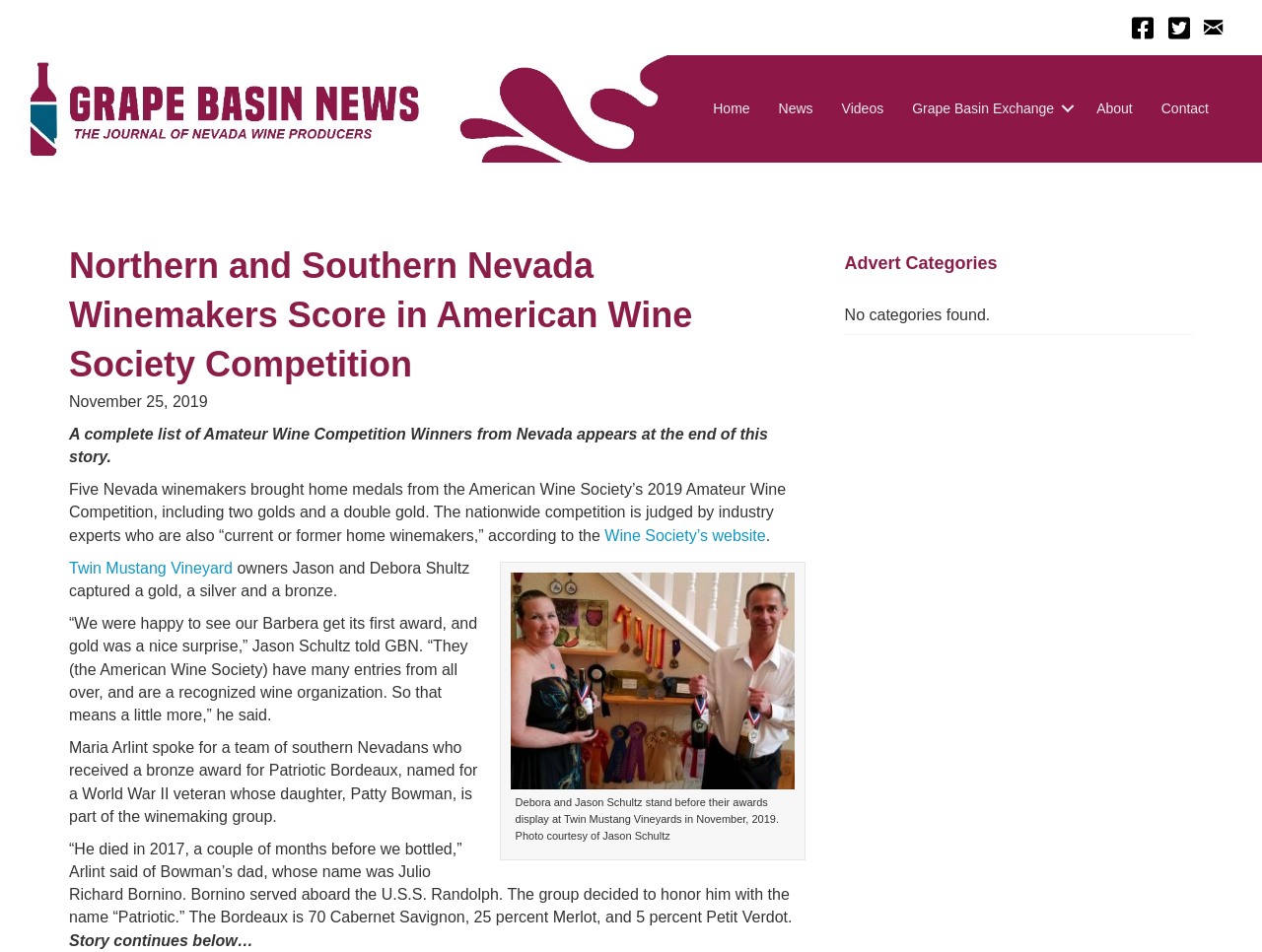What is the relation between Patty Bowman and Julio Richard Bornino?
Please answer the question as detailed as possible based on the image.

I found the answer by reading the text that mentions 'Patty Bowman, is part of the winemaking group... whose father, Julio Richard Bornino, died in 2017...' This indicates that Patty Bowman is the daughter of Julio Richard Bornino.